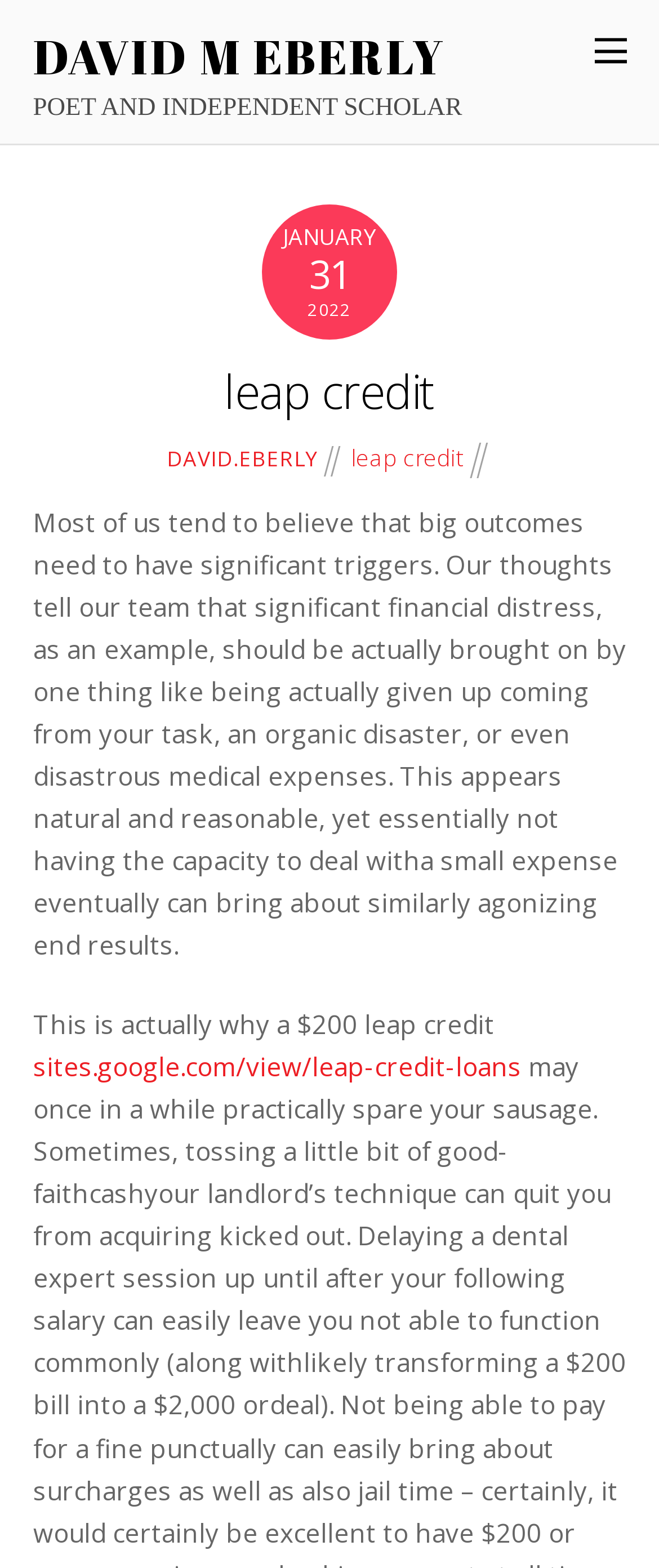Provide a brief response to the question below using a single word or phrase: 
What is the date mentioned on the webpage?

January 31, 2022